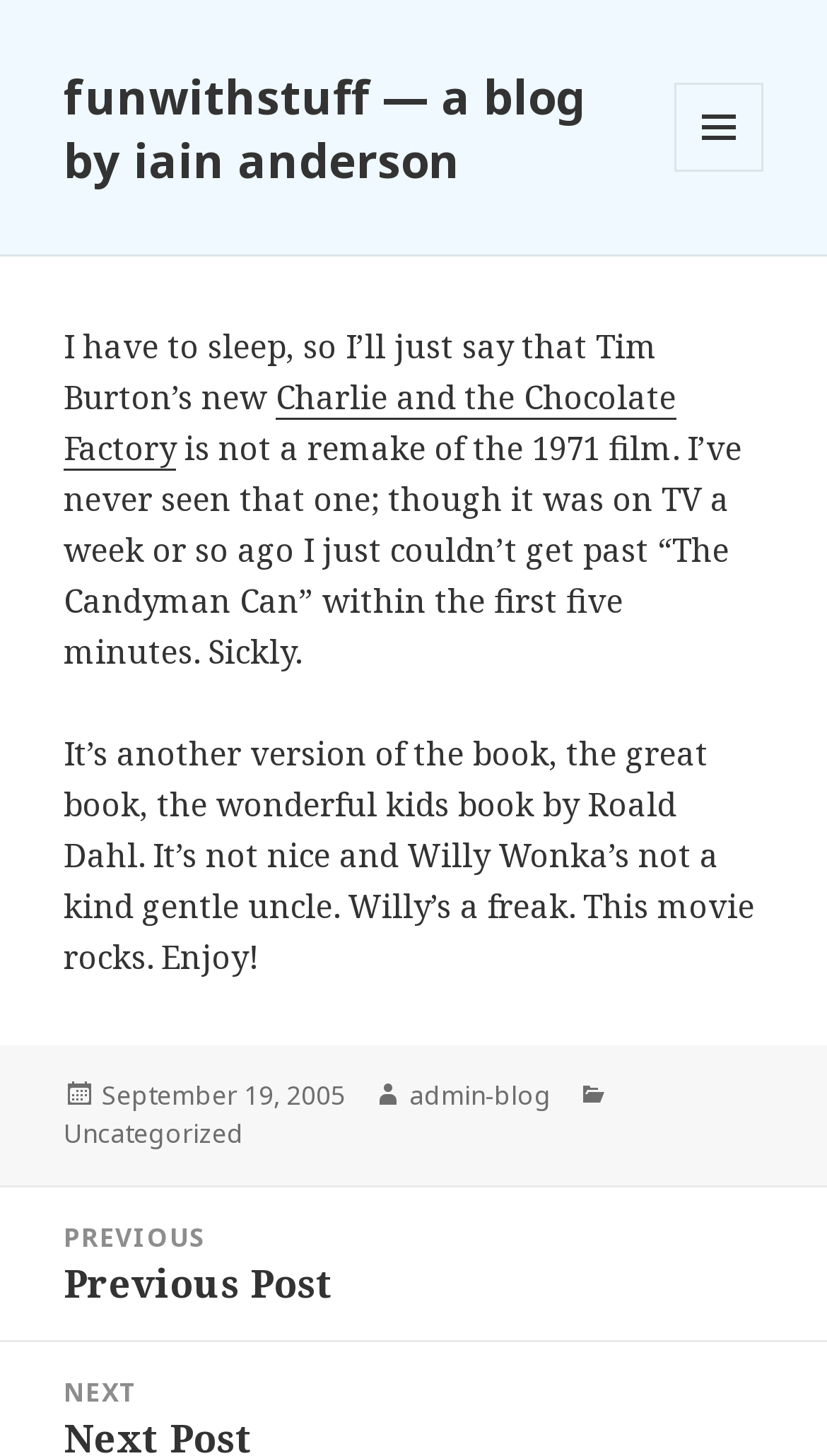Use the information in the screenshot to answer the question comprehensively: When was the latest blog post published?

I found the publication date of the latest blog post by looking at the footer section, where I found a link with the text 'September 19, 2005'. This link is likely the publication date of the blog post.